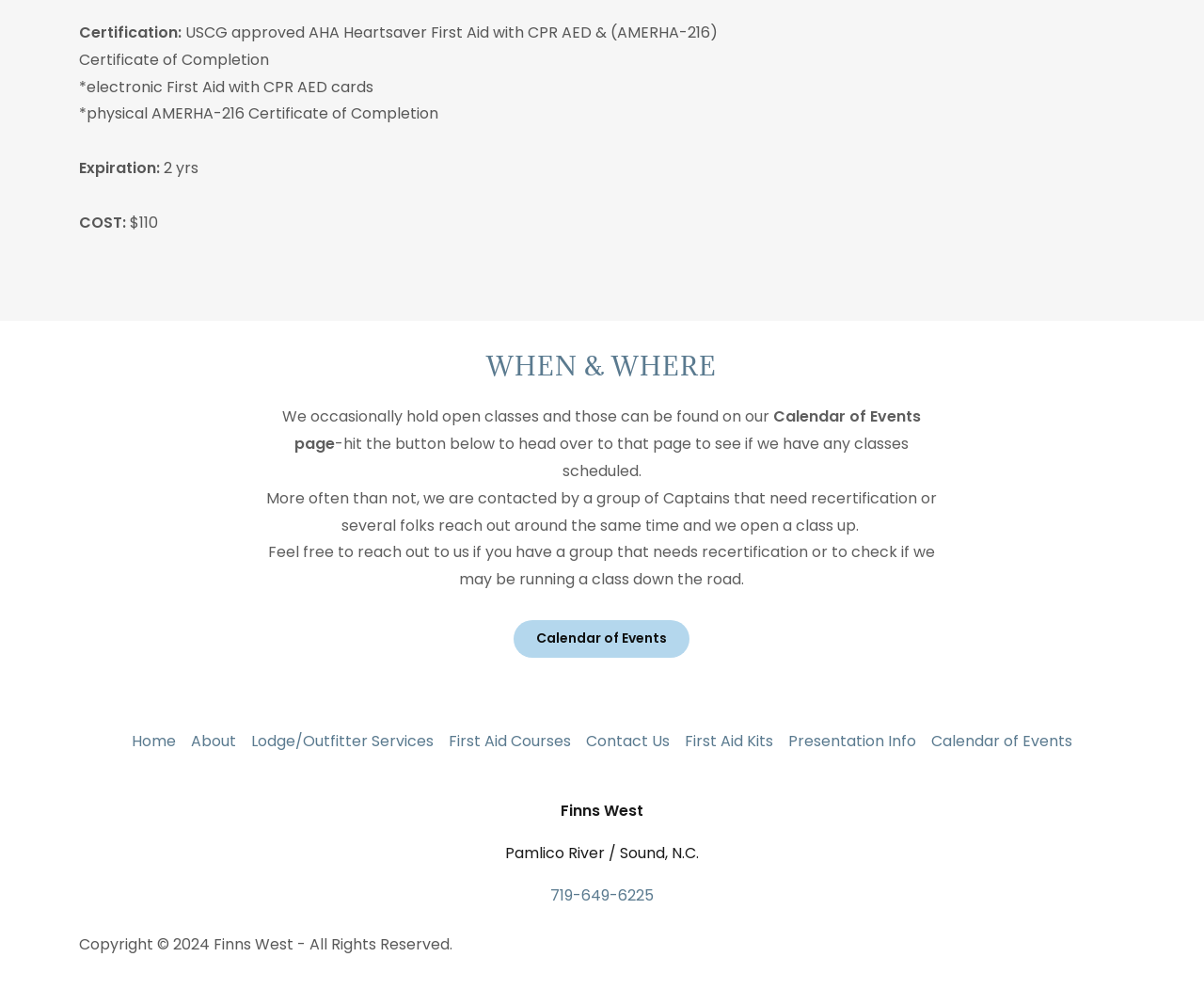Identify the coordinates of the bounding box for the element described below: "First Aid Courses". Return the coordinates as four float numbers between 0 and 1: [left, top, right, bottom].

[0.366, 0.73, 0.48, 0.769]